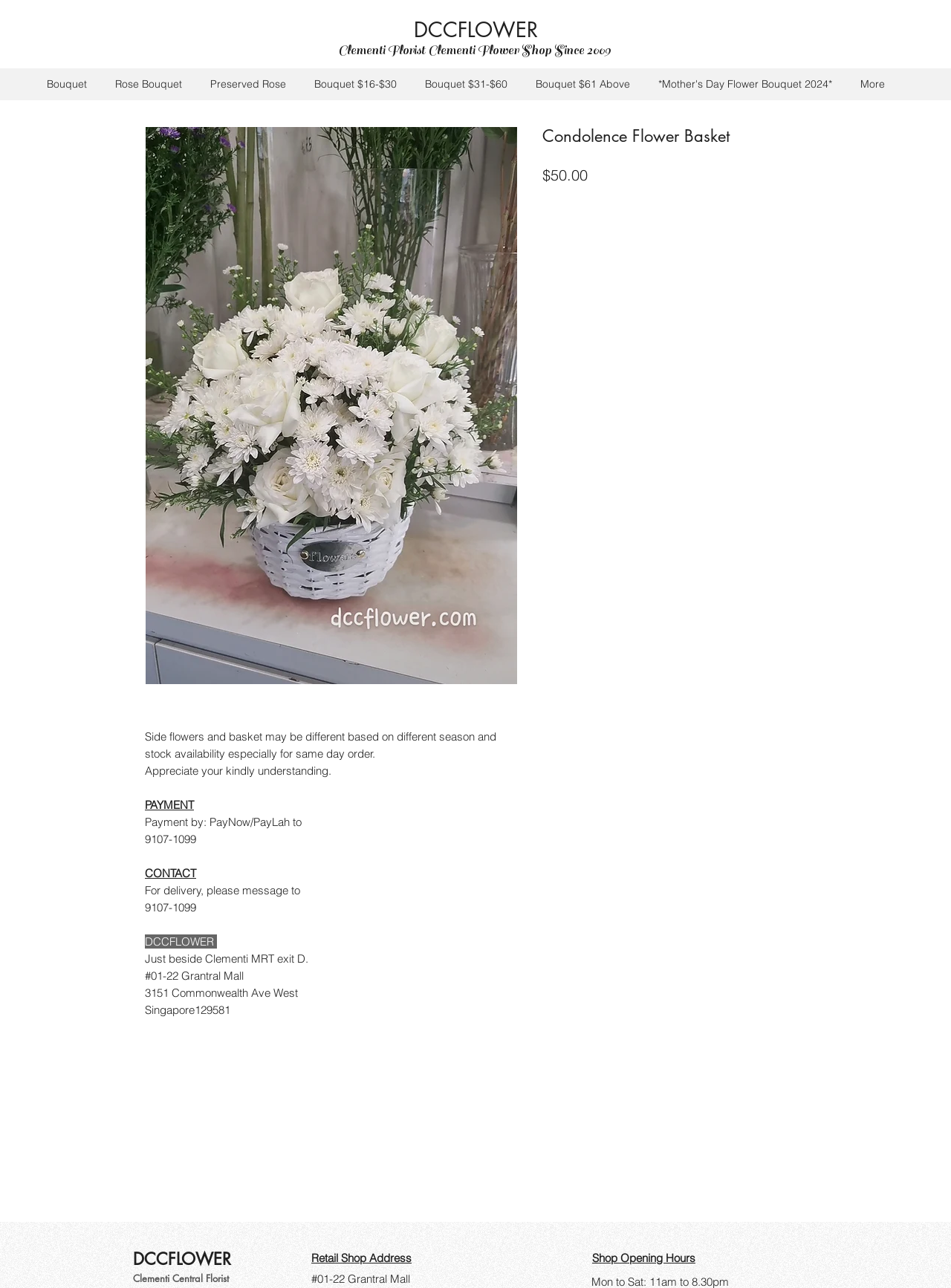Please determine the main heading text of this webpage.

Condolence Flower Basket